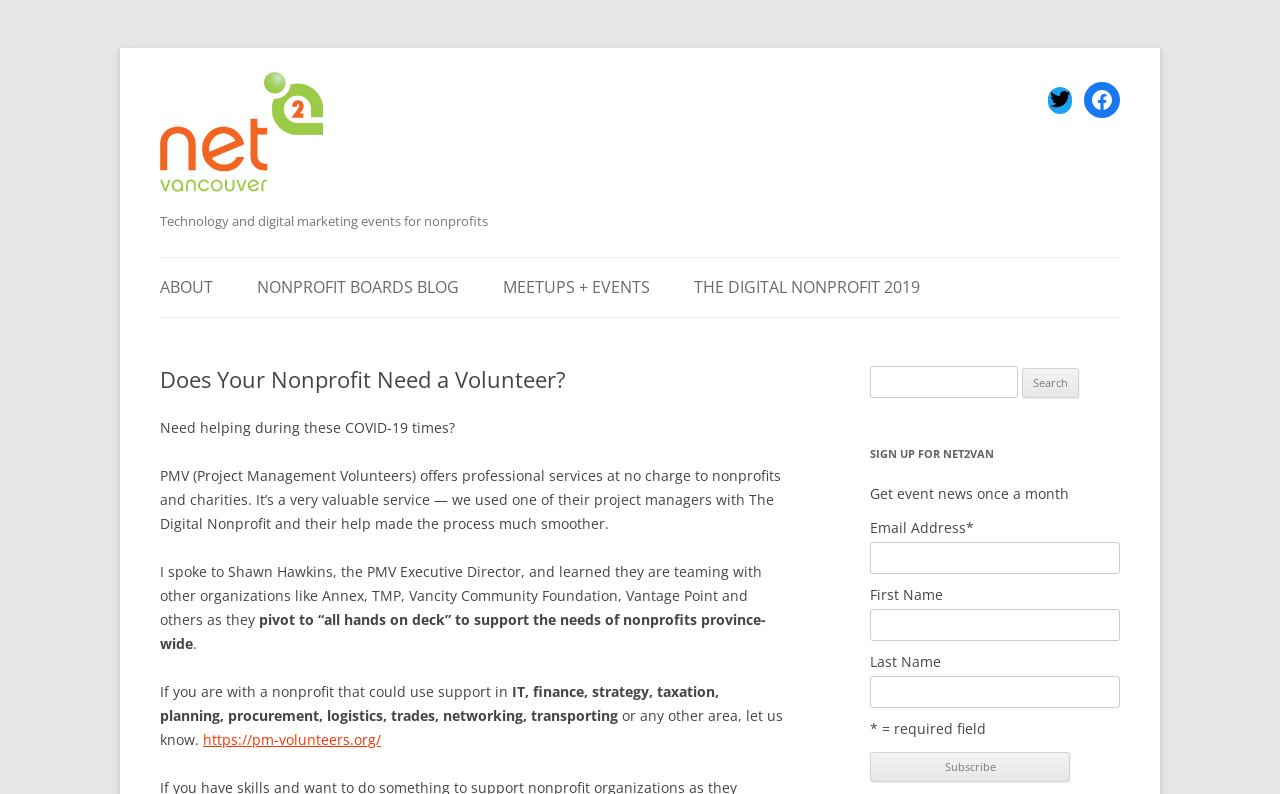Please determine the bounding box coordinates of the element to click in order to execute the following instruction: "Log in". The coordinates should be four float numbers between 0 and 1, specified as [left, top, right, bottom].

None